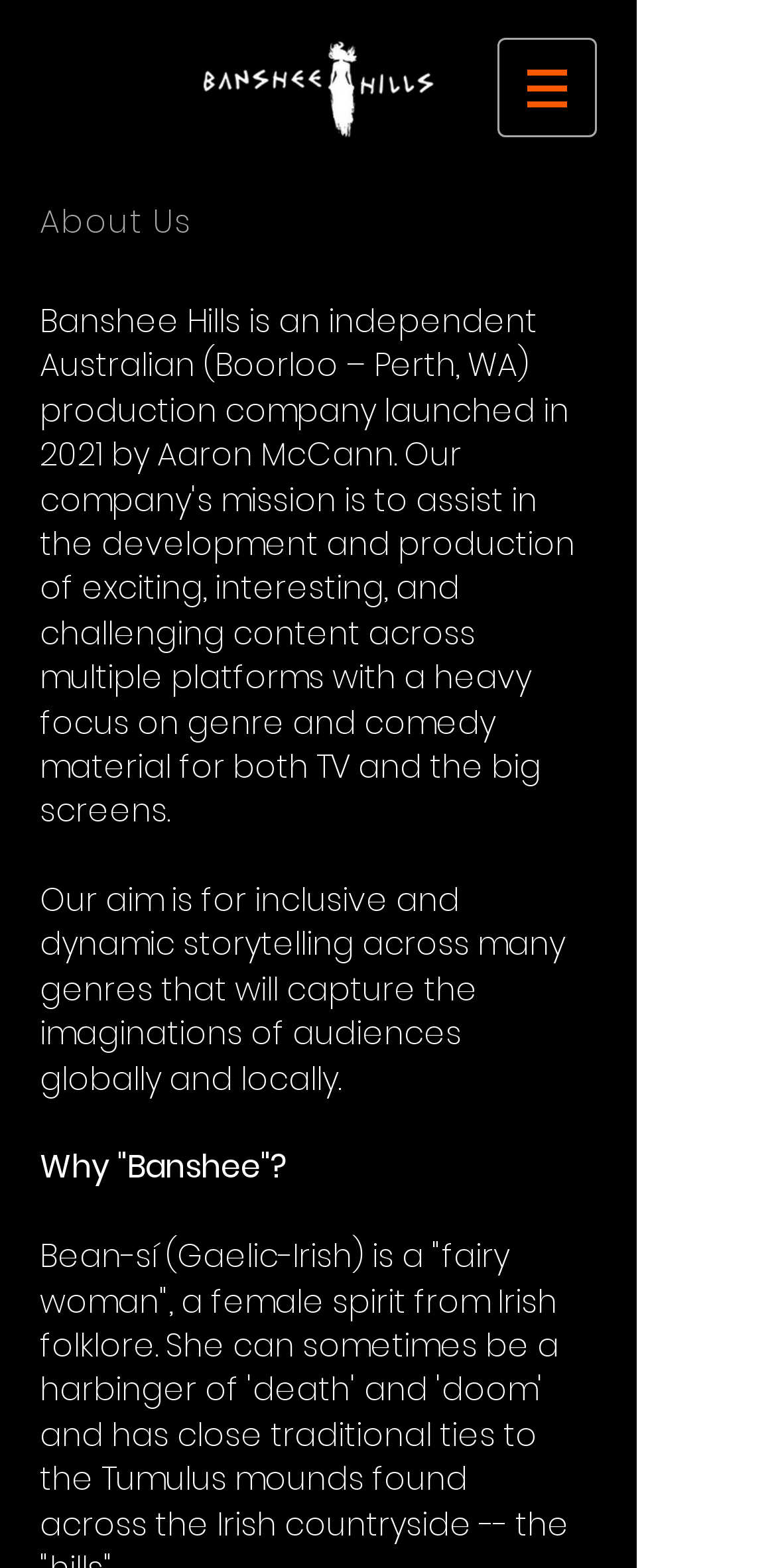Give a one-word or short phrase answer to this question: 
What is the color of the logo background?

black